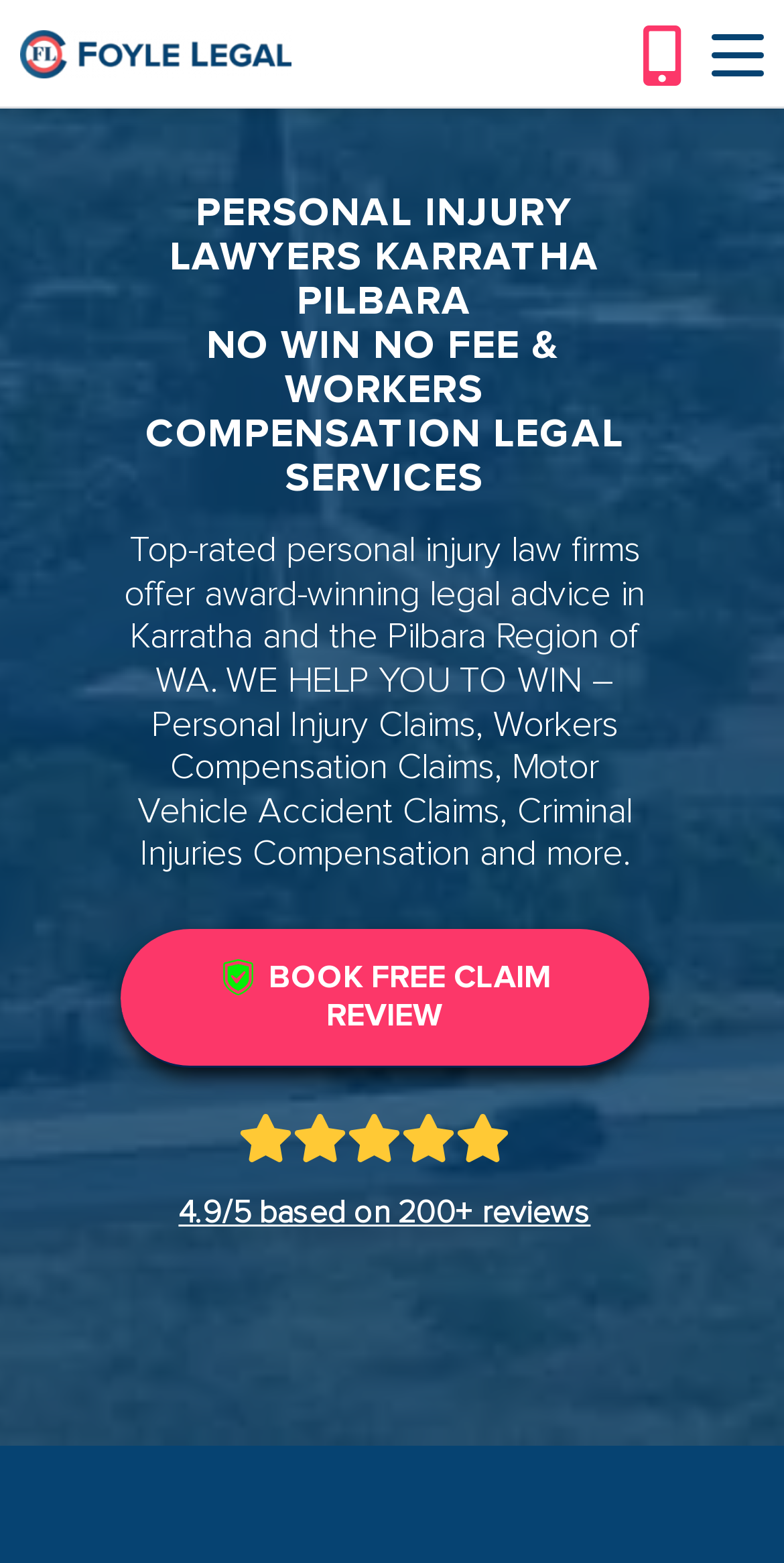Please respond to the question with a concise word or phrase:
What type of claims does the law firm handle?

Personal Injury Claims